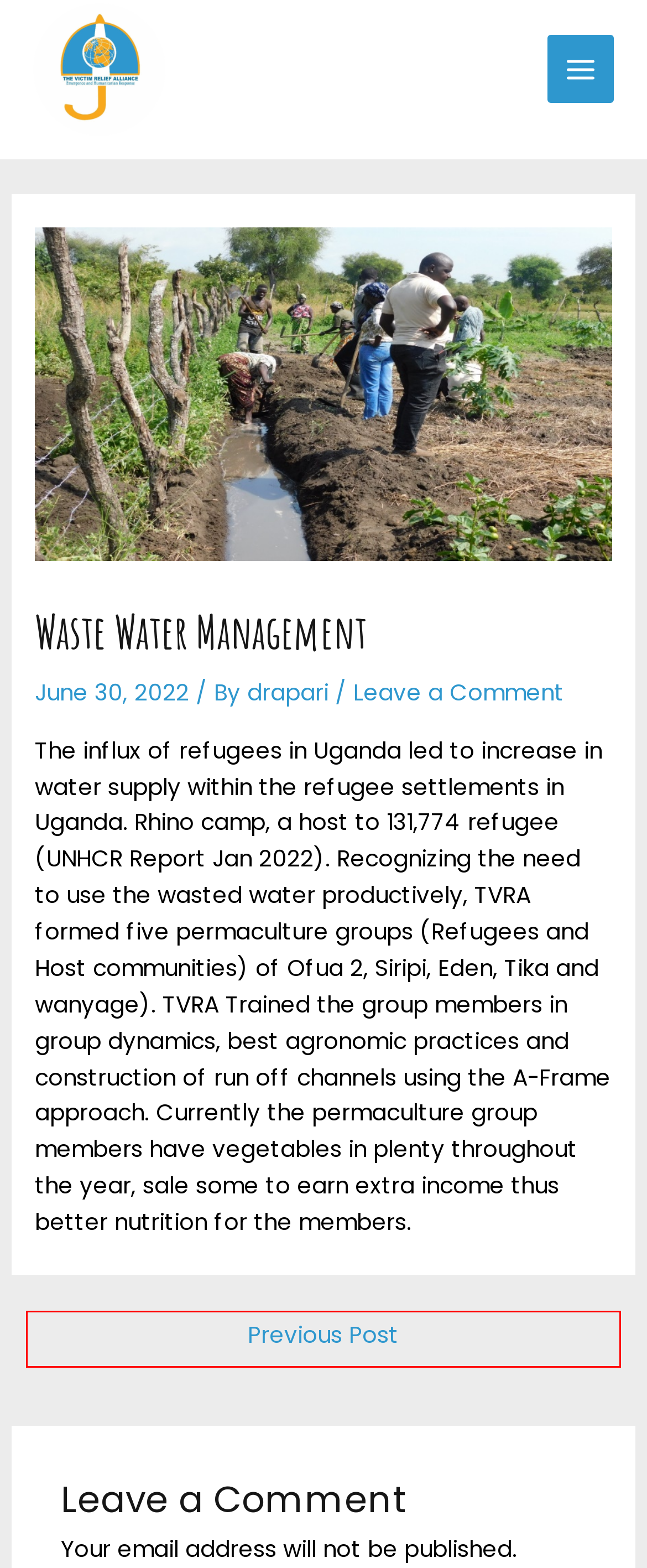Look at the screenshot of a webpage where a red rectangle bounding box is present. Choose the webpage description that best describes the new webpage after clicking the element inside the red bounding box. Here are the candidates:
A. Who We Are - The Victim Relief Alliance
B. The Victim Relief Alliance - Empowered People living in safety and dignity
C. Donate - The Victim Relief Alliance
D. Drapari Online | Making Technology Easily Accessible to All
E. Contact Us - The Victim Relief Alliance
F. drapari - The Victim Relief Alliance
G. Our Resources - The Victim Relief Alliance
H. School Environment Clubs - The Victim Relief Alliance

H